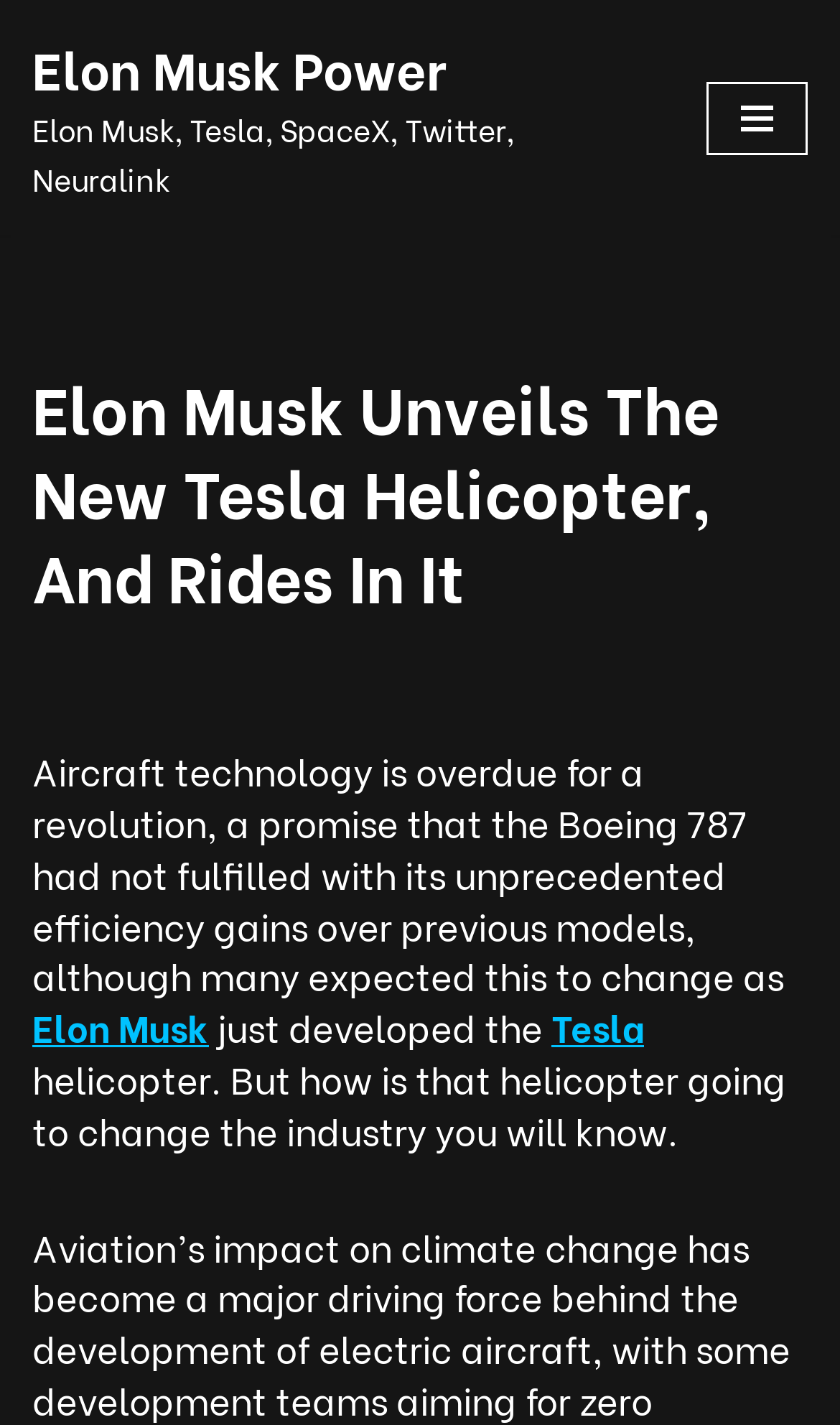Please identify and generate the text content of the webpage's main heading.

Elon Musk Unveils The New Tesla Helicopter, And Rides In It